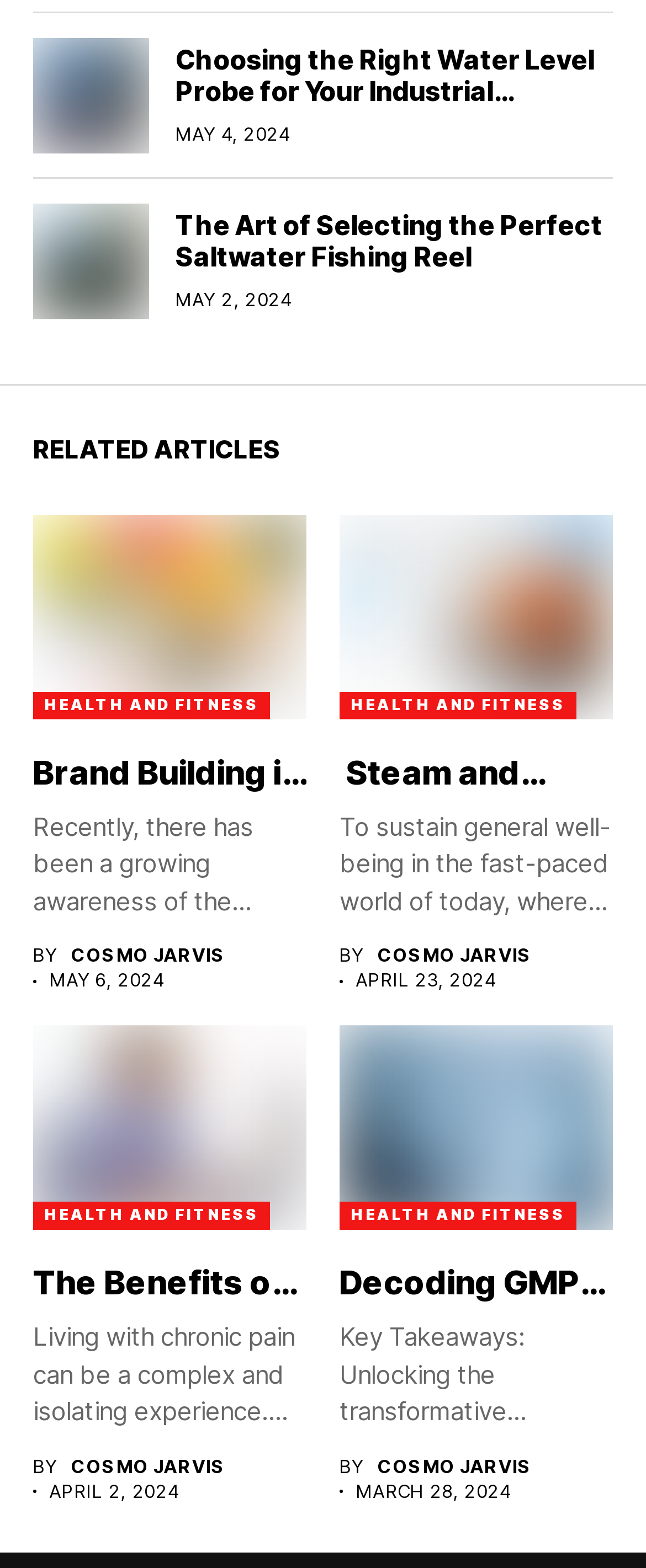Who is the author of the article 'Decoding GMP-compliant mRNA Manufacturing: Shaping the Future of Healthcare'?
Look at the webpage screenshot and answer the question with a detailed explanation.

I looked at the article 'Decoding GMP-compliant mRNA Manufacturing: Shaping the Future of Healthcare' and found a link with the text 'BY COSMO JARVIS' nearby, which suggests that COSMO JARVIS is the author of the article.